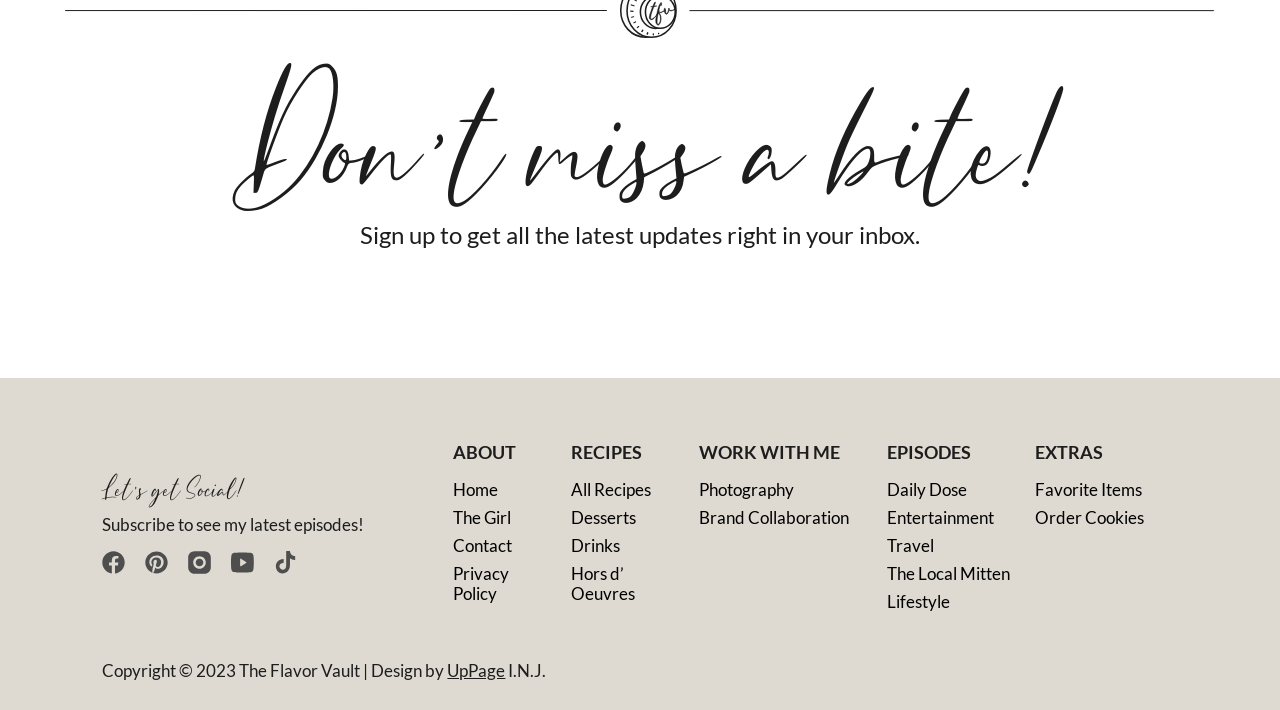Find the bounding box of the UI element described as: "The Local Mitten". The bounding box coordinates should be given as four float values between 0 and 1, i.e., [left, top, right, bottom].

[0.689, 0.789, 0.793, 0.828]